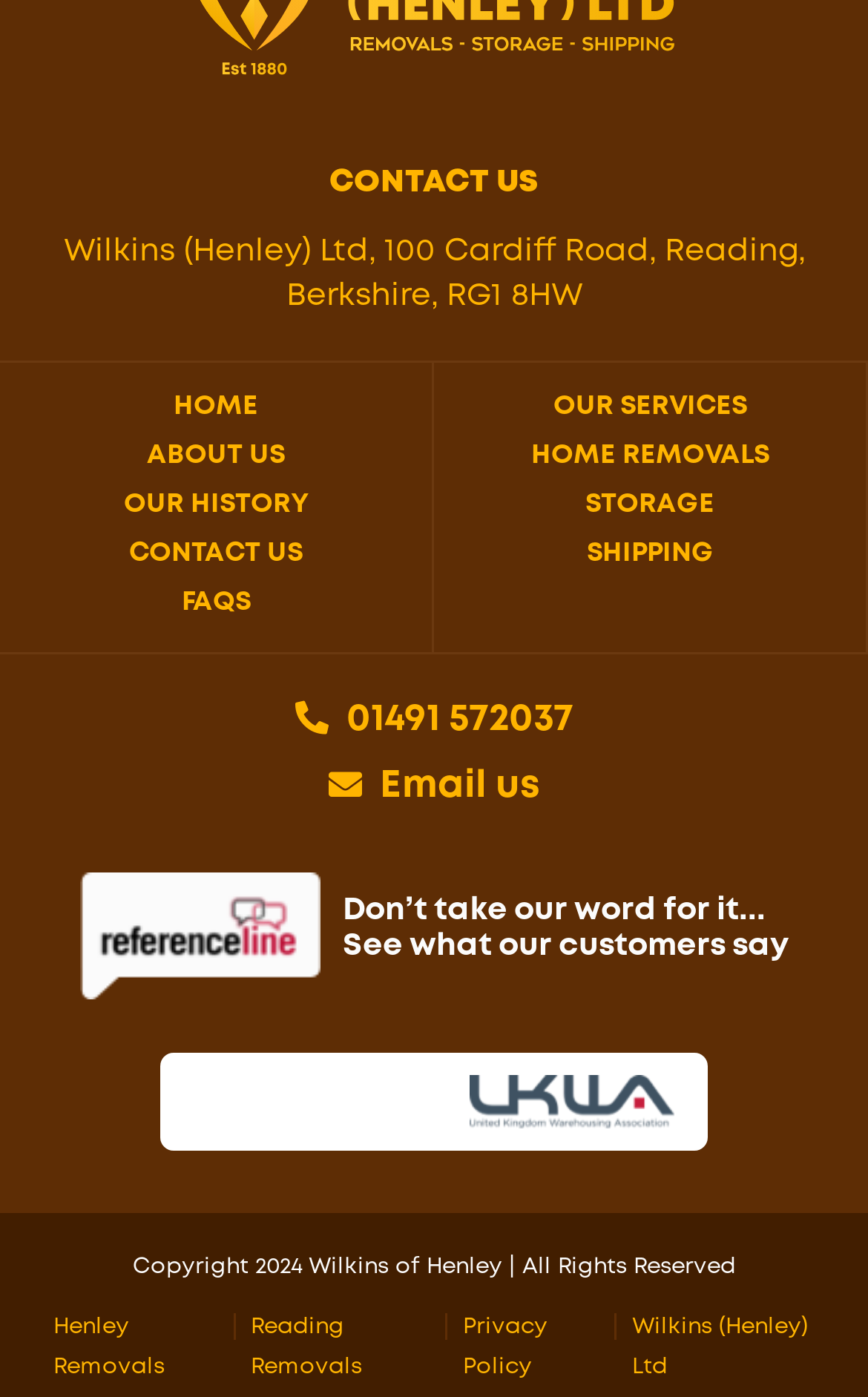Use a single word or phrase to answer the question:
What is the company name?

Wilkins (Henley) Ltd